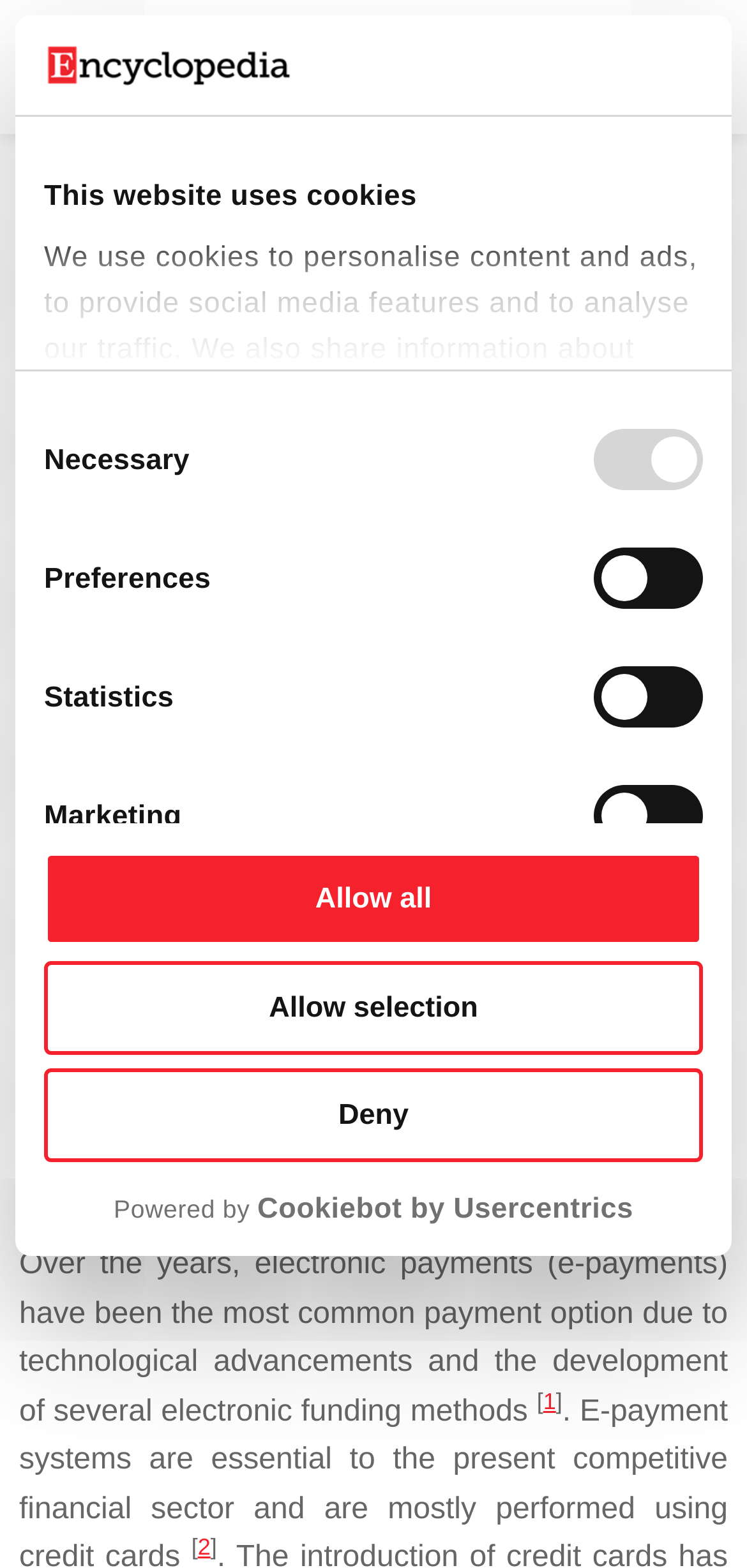Provide a short, one-word or phrase answer to the question below:
What is the topic of this encyclopedia entry?

Credit Card Fraud Detection